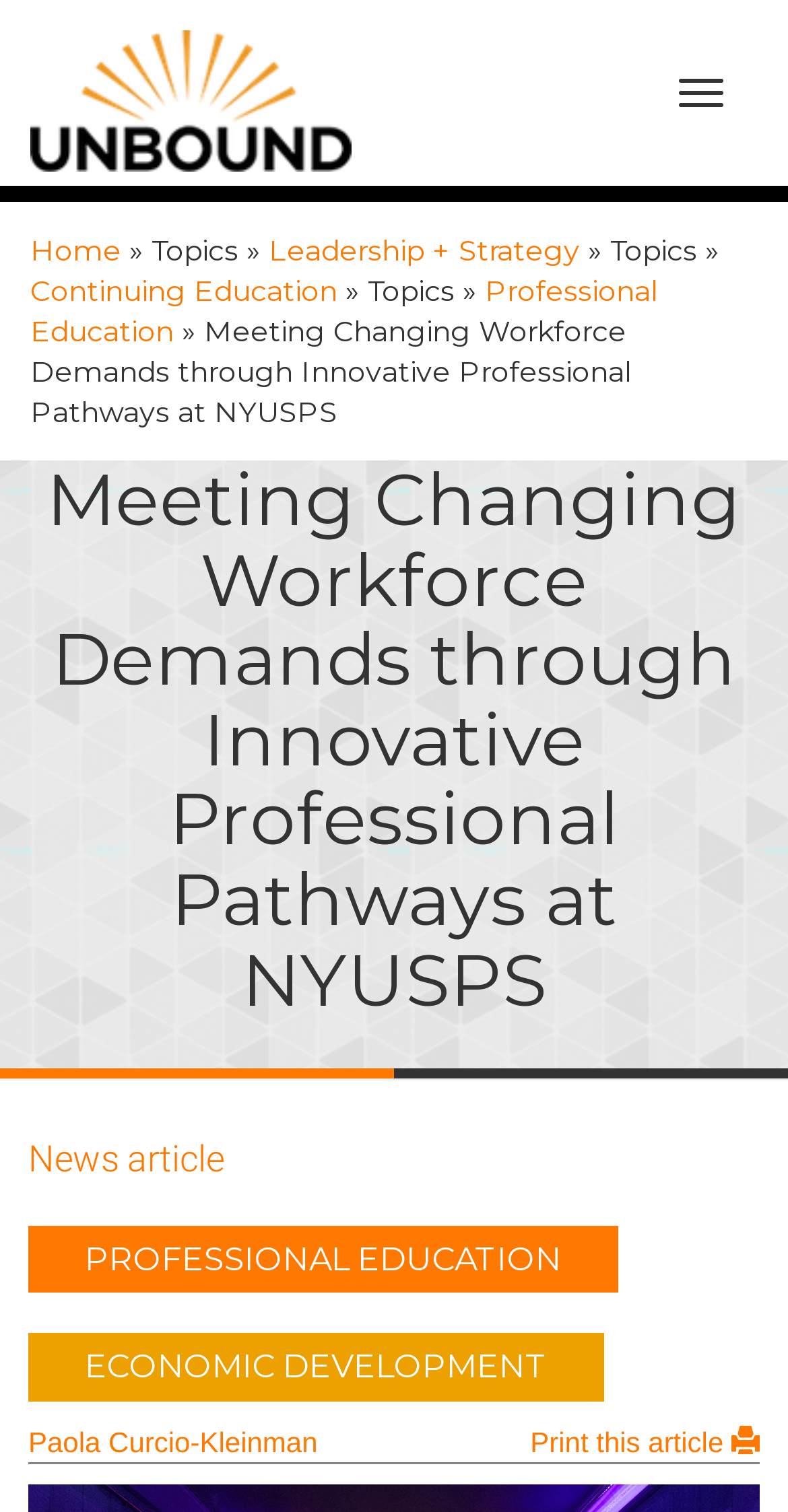Give a concise answer of one word or phrase to the question: 
What is the title of the news article?

Meeting Changing Workforce Demands through Innovative Professional Pathways at NYUSPS